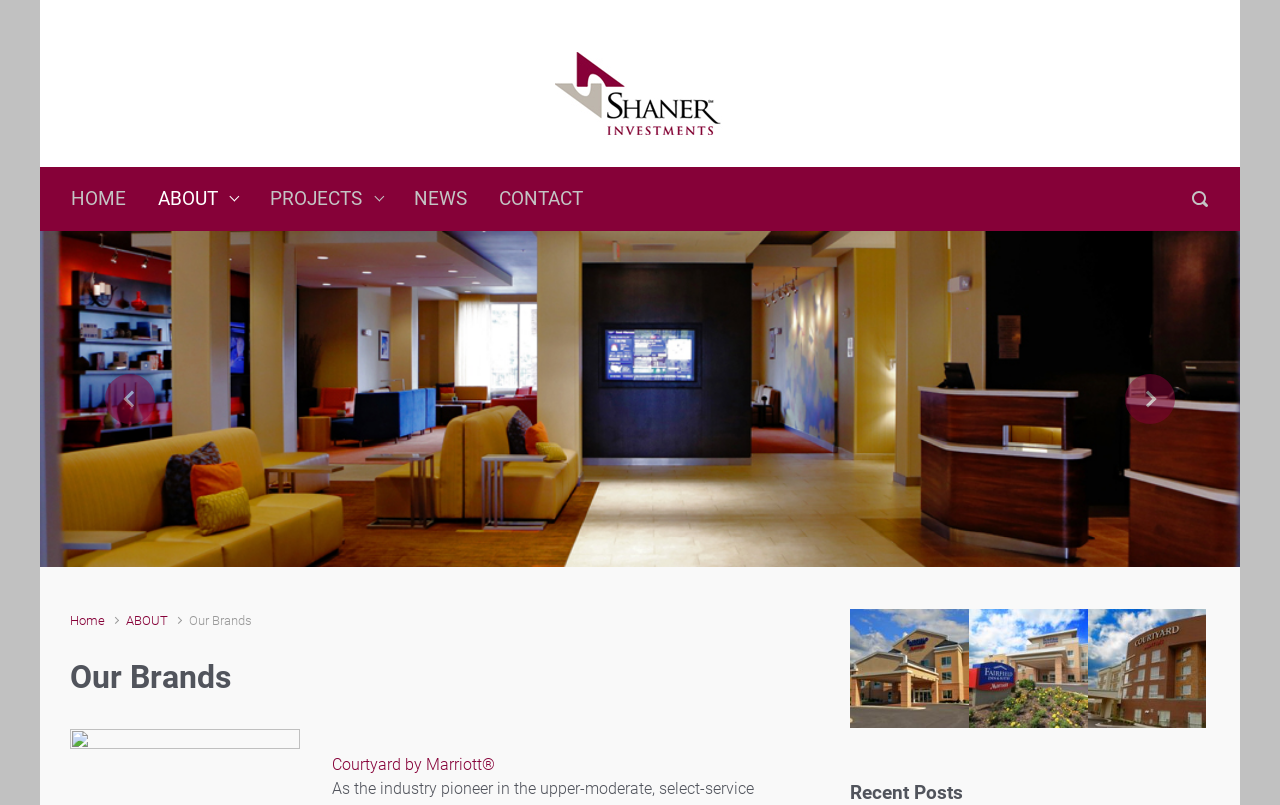Describe the webpage meticulously, covering all significant aspects.

The webpage is about "Our Brands" by Shaner Investments. At the top, there is a logo of Shaner Investments, which is an image with a link to the company's homepage. Below the logo, there is a navigation menu with five links: "HOME", "ABOUT", "PROJECTS", "NEWS", and "CONTACT". 

On the top right, there is a search box with a placeholder text "Search". 

On the left side, there are two buttons, "Previous" and "Next", which are likely used for pagination. 

In the middle of the page, there is a breadcrumb navigation with three links: "Home", "ABOUT", and the current page "Our Brands". 

Below the breadcrumb, there is a heading that reads "Our Brands". 

The main content of the page is a list of brands, with the first brand being "Courtyard by Marriott®", which is a link. The list of brands is divided into three columns, with each column containing a description list with terms. 

Note: The description lists and terms are not explicitly described in the accessibility tree, so I couldn't provide more details about their content.